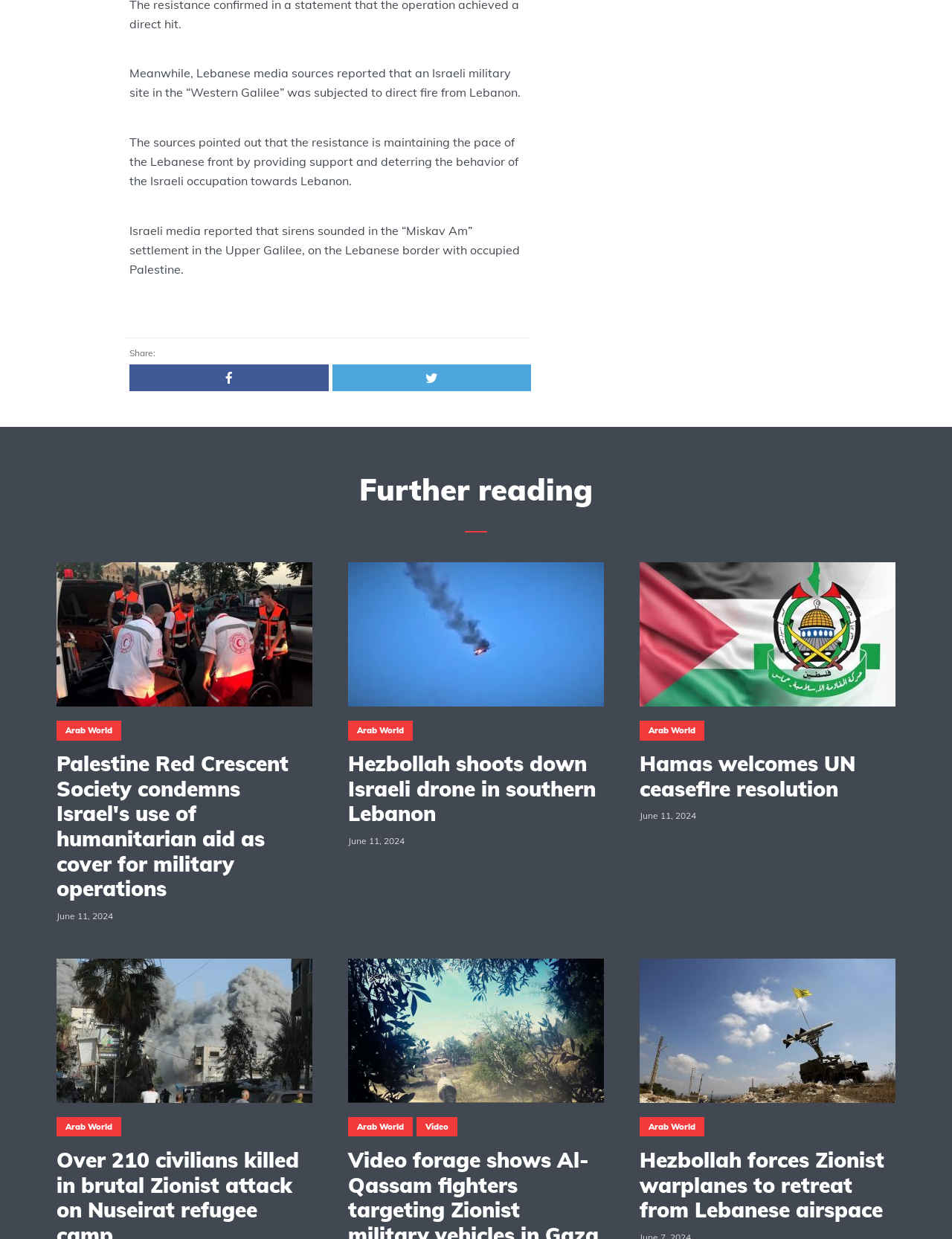Please reply to the following question using a single word or phrase: 
How many articles are on this webpage?

3